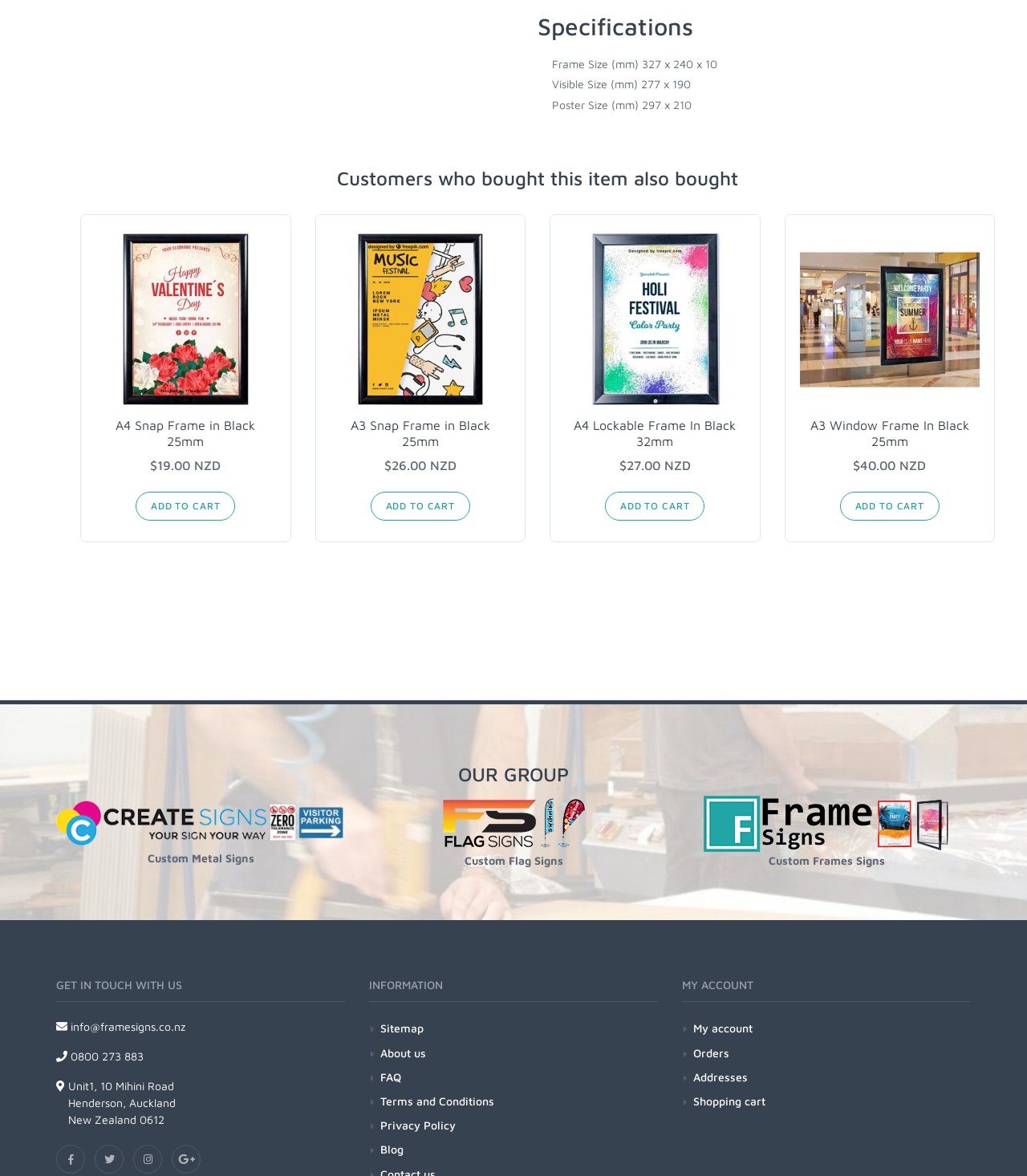Determine the bounding box coordinates of the region that needs to be clicked to achieve the task: "Contact us through email".

[0.055, 0.867, 0.18, 0.879]